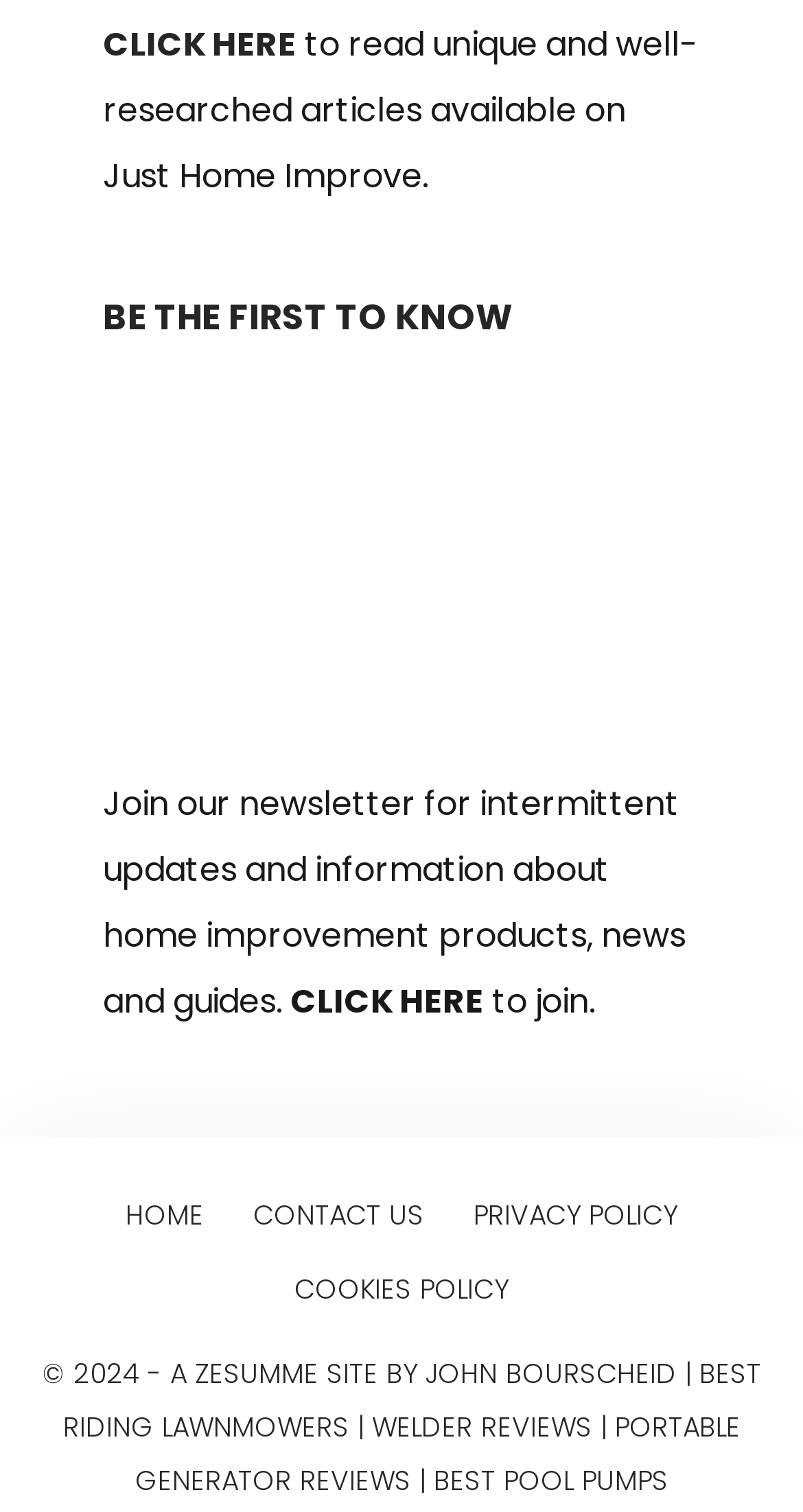Please reply to the following question with a single word or a short phrase:
What is the purpose of the newsletter?

Home improvement updates